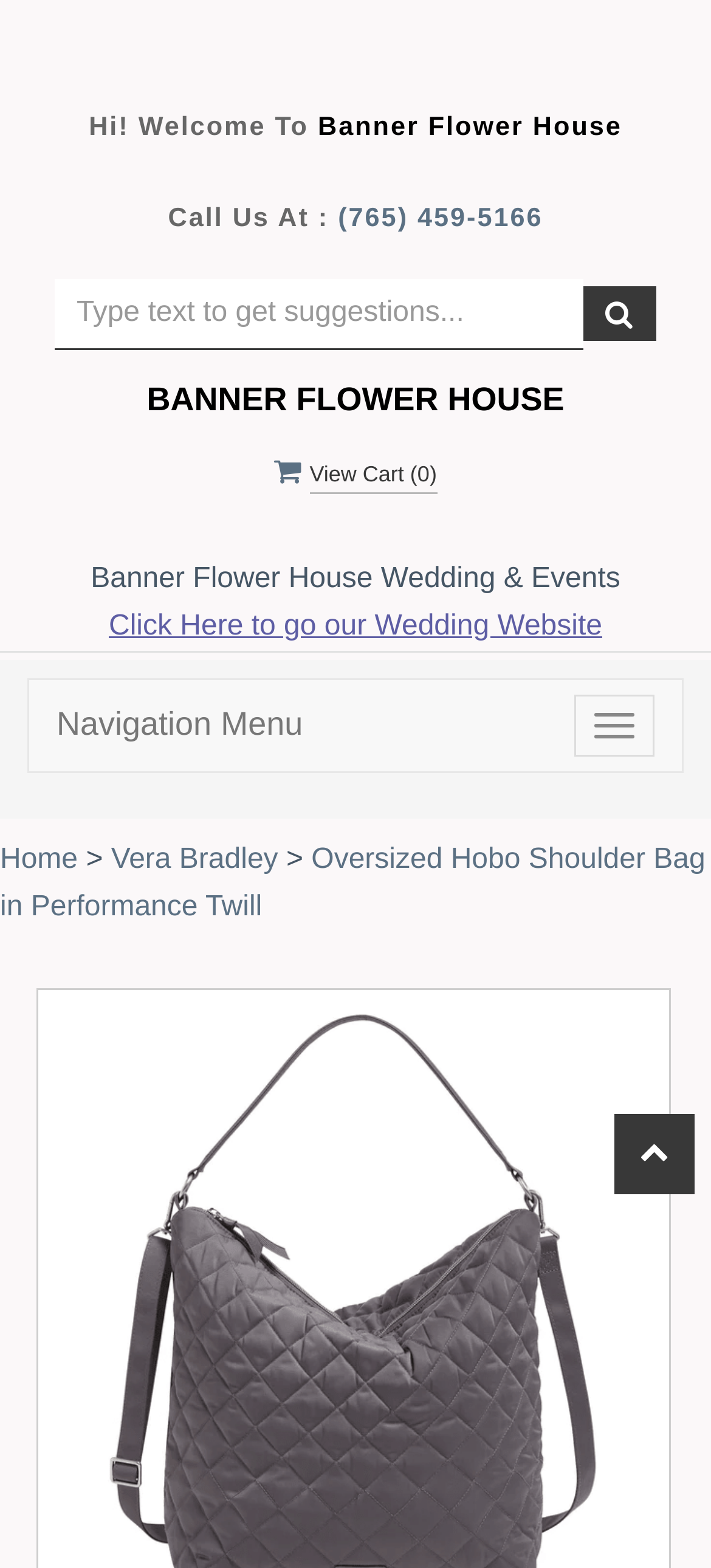Use the information in the screenshot to answer the question comprehensively: Is there a cart feature?

I found the cart feature by looking at the top section of the webpage, where it says 'View Cart (' followed by a parentheses, indicating that there is a cart feature available.